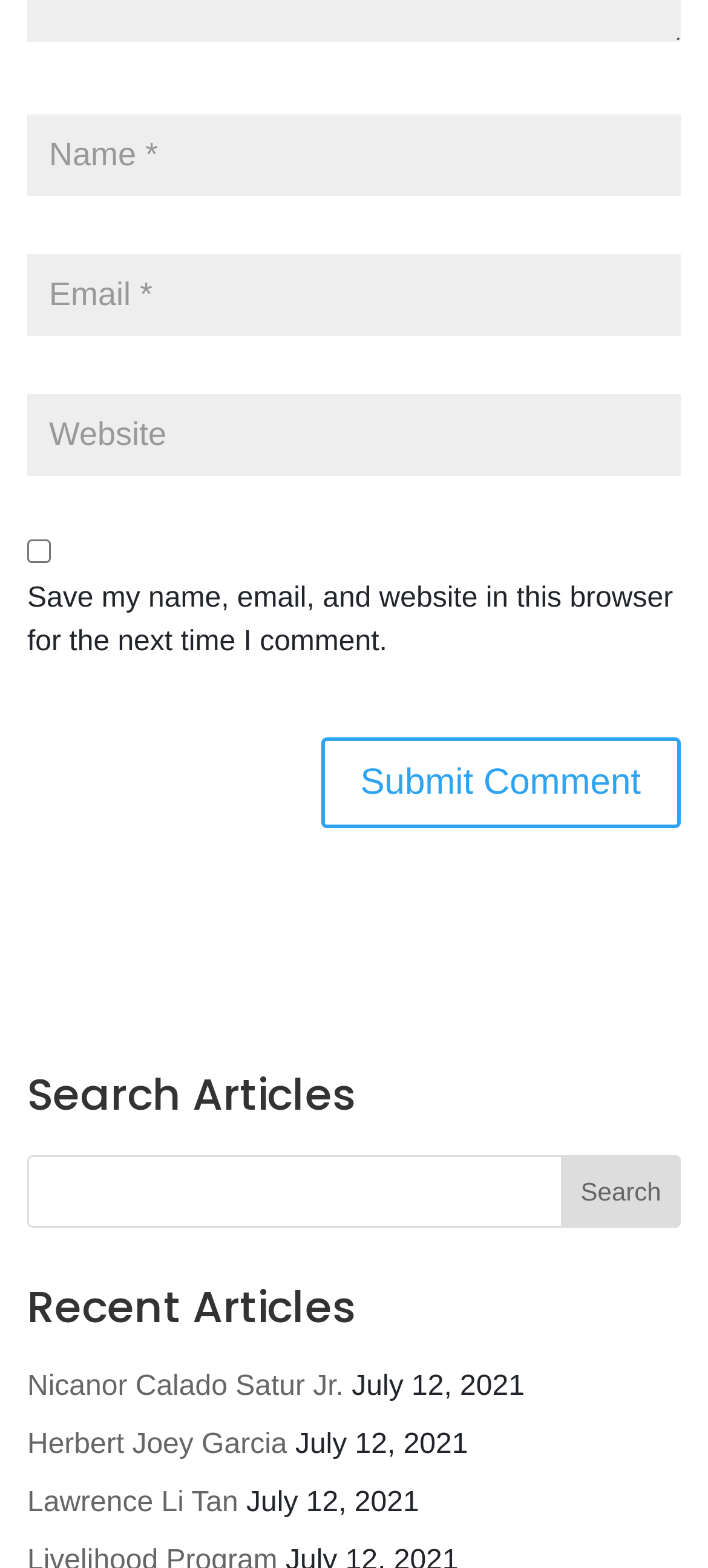Determine the bounding box coordinates of the area to click in order to meet this instruction: "Submit a comment".

[0.453, 0.47, 0.962, 0.528]